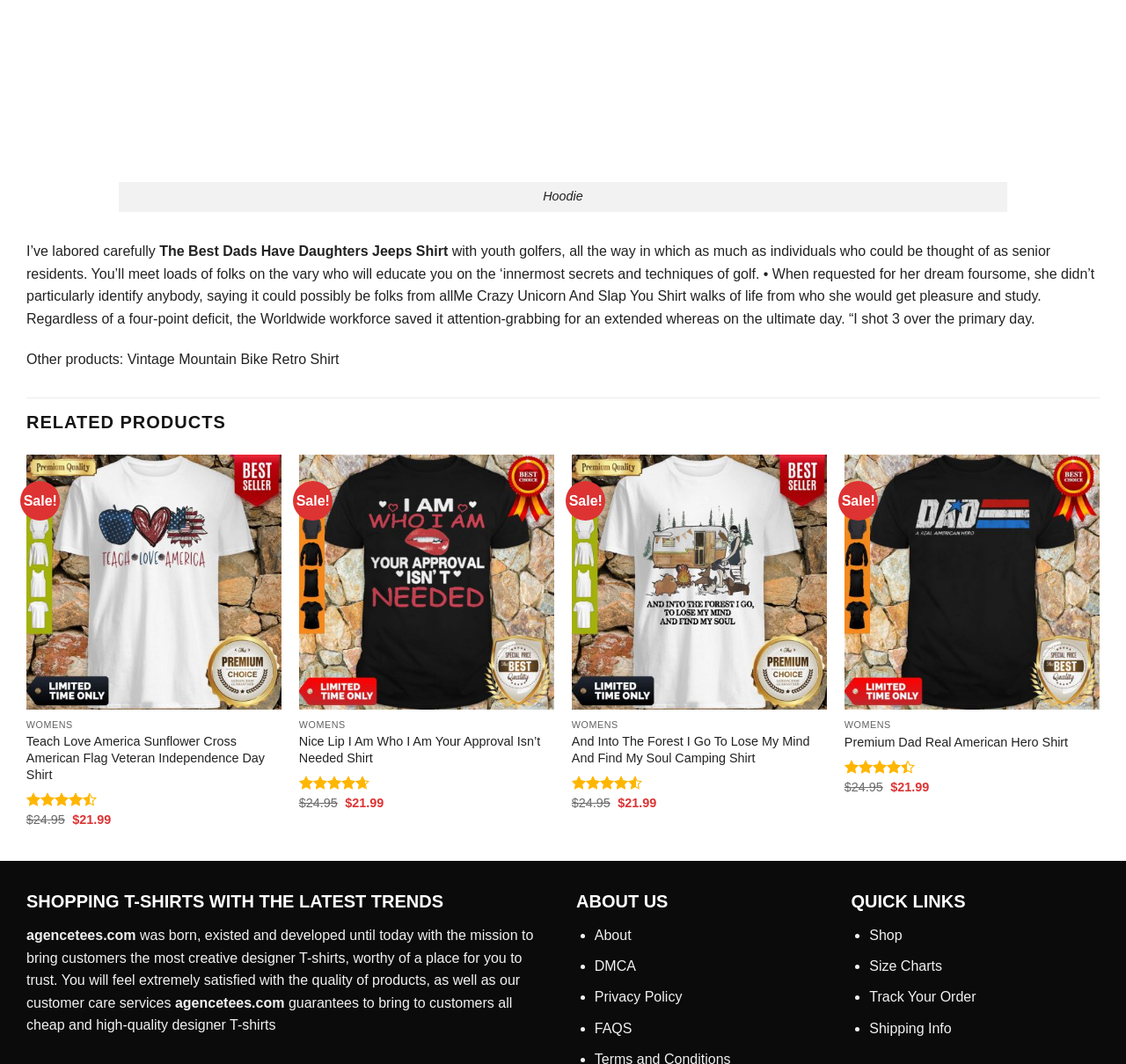From the image, can you give a detailed response to the question below:
What is the price of the 'Teach Love America Sunflower Cross American Flag Veteran Independence Day Shirt'?

I found the price of the shirt by looking at the 'insertion' element with the text '$21.99' which is located below the image of the shirt.